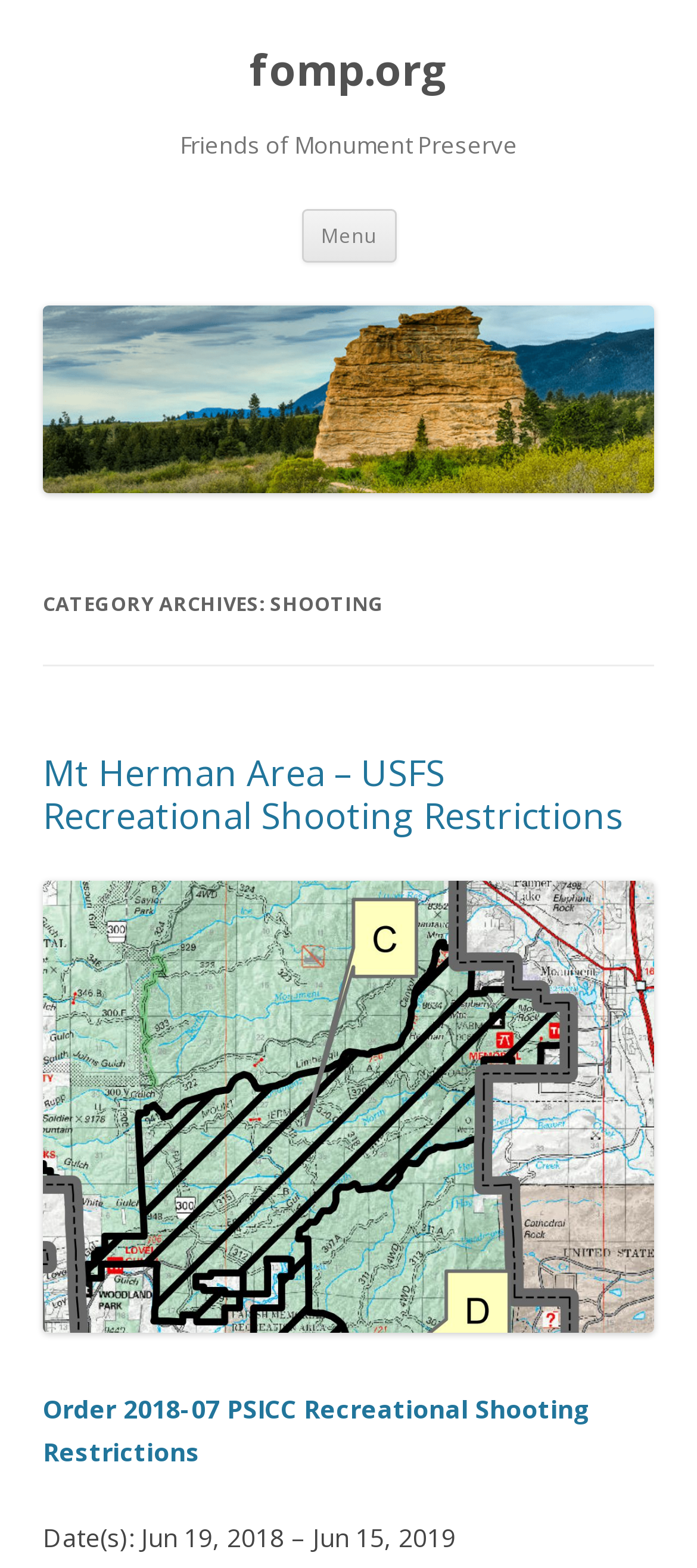What is the topic of the category archives?
Using the picture, provide a one-word or short phrase answer.

Shooting